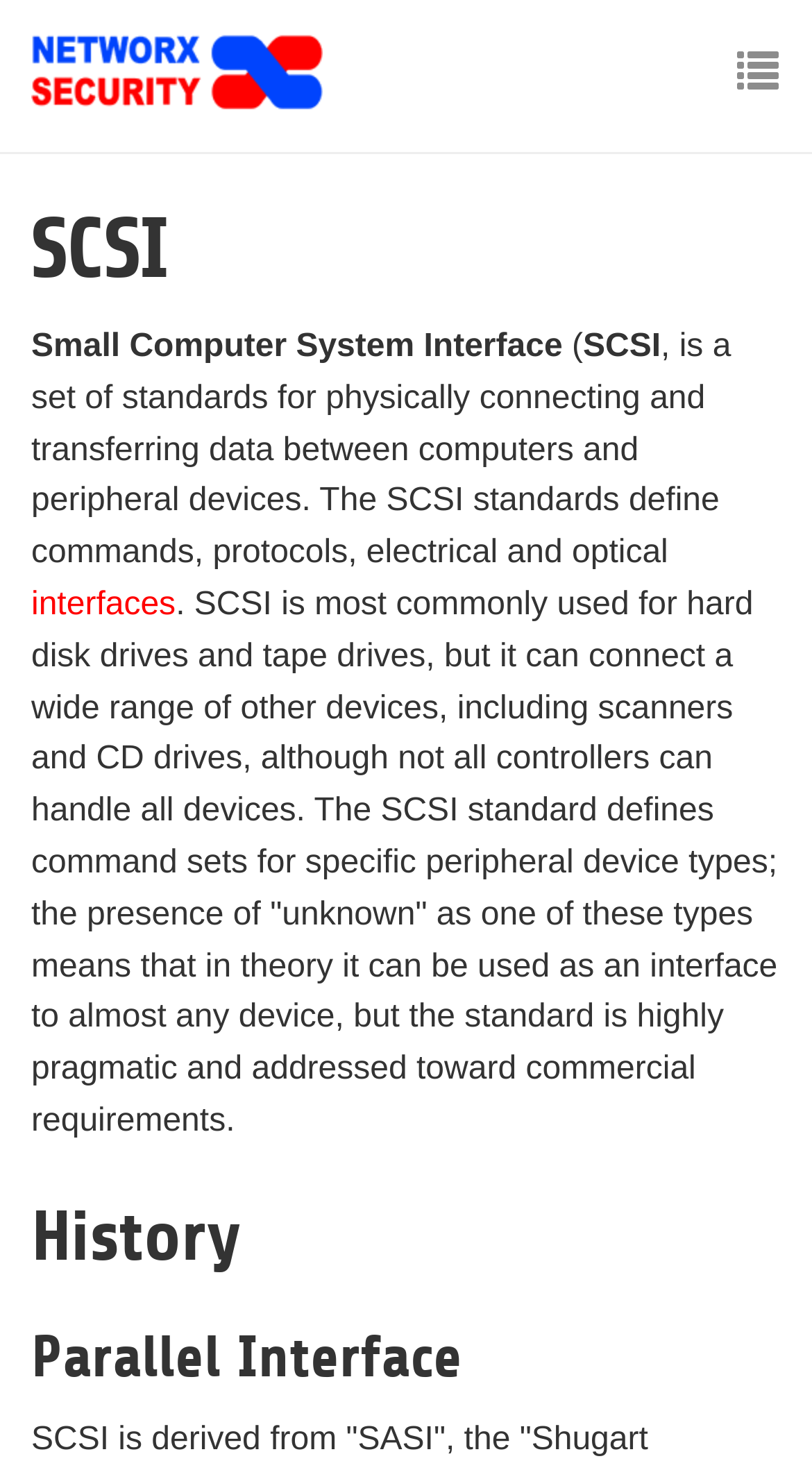Create a detailed summary of the webpage's content and design.

The webpage is the Networx Security Homepage, which appears to be an informational page about SCSI (Small Computer System Interface). 

At the top left of the page, there is a link with an accompanying image. To the right of this link, there is a button with a toggle navigation icon. 

Below the link and button, there is a large heading that reads "SCSI" in bold font. Underneath this heading, there is a brief description of SCSI, which is "Small Computer System Interface". 

Following this description, there is a paragraph of text that explains what SCSI is, including its purpose, capabilities, and common uses. Within this paragraph, there is a link to the word "interfaces". 

Further down the page, there are two headings: "History" and "Parallel Interface", which are likely section titles for additional information about SCSI.